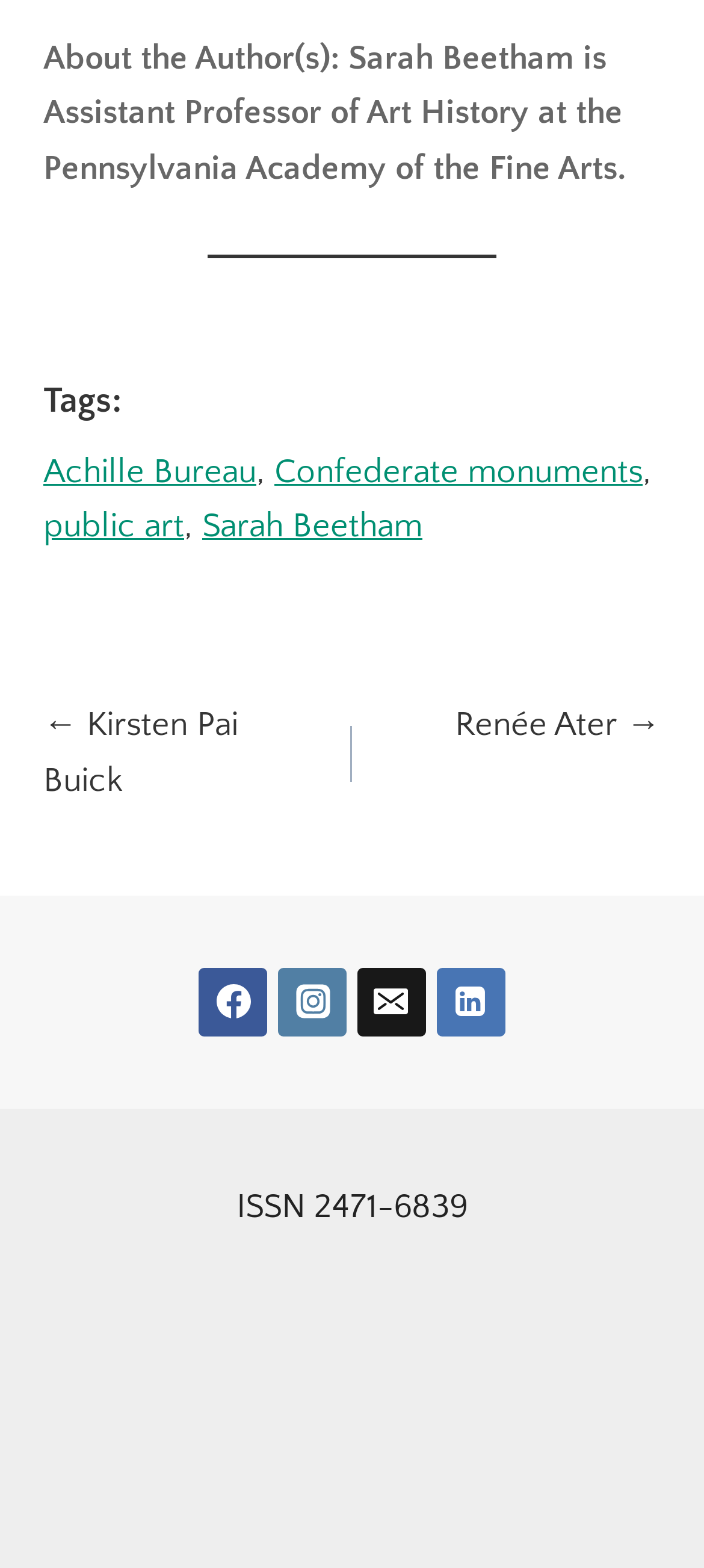Find the bounding box coordinates for the UI element whose description is: "← Kirsten Pai Buick". The coordinates should be four float numbers between 0 and 1, in the format [left, top, right, bottom].

[0.062, 0.446, 0.5, 0.516]